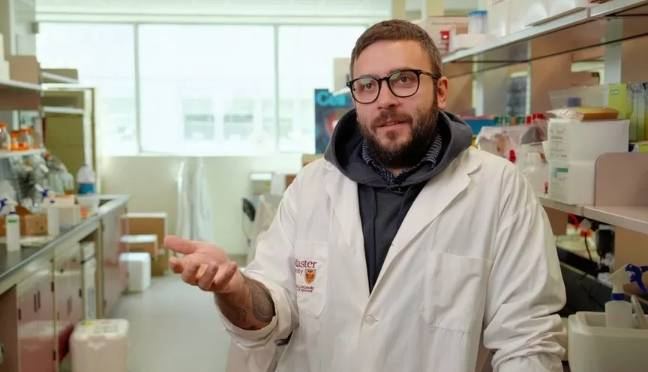What is the possible area of research?
Please give a detailed and thorough answer to the question, covering all relevant points.

The researcher is likely engaged in groundbreaking work, possibly related to antibiotic resistance and the development of new treatments for superbugs like Acinetobacter baumannii, a bacterium noted for its resilience against antibiotics.